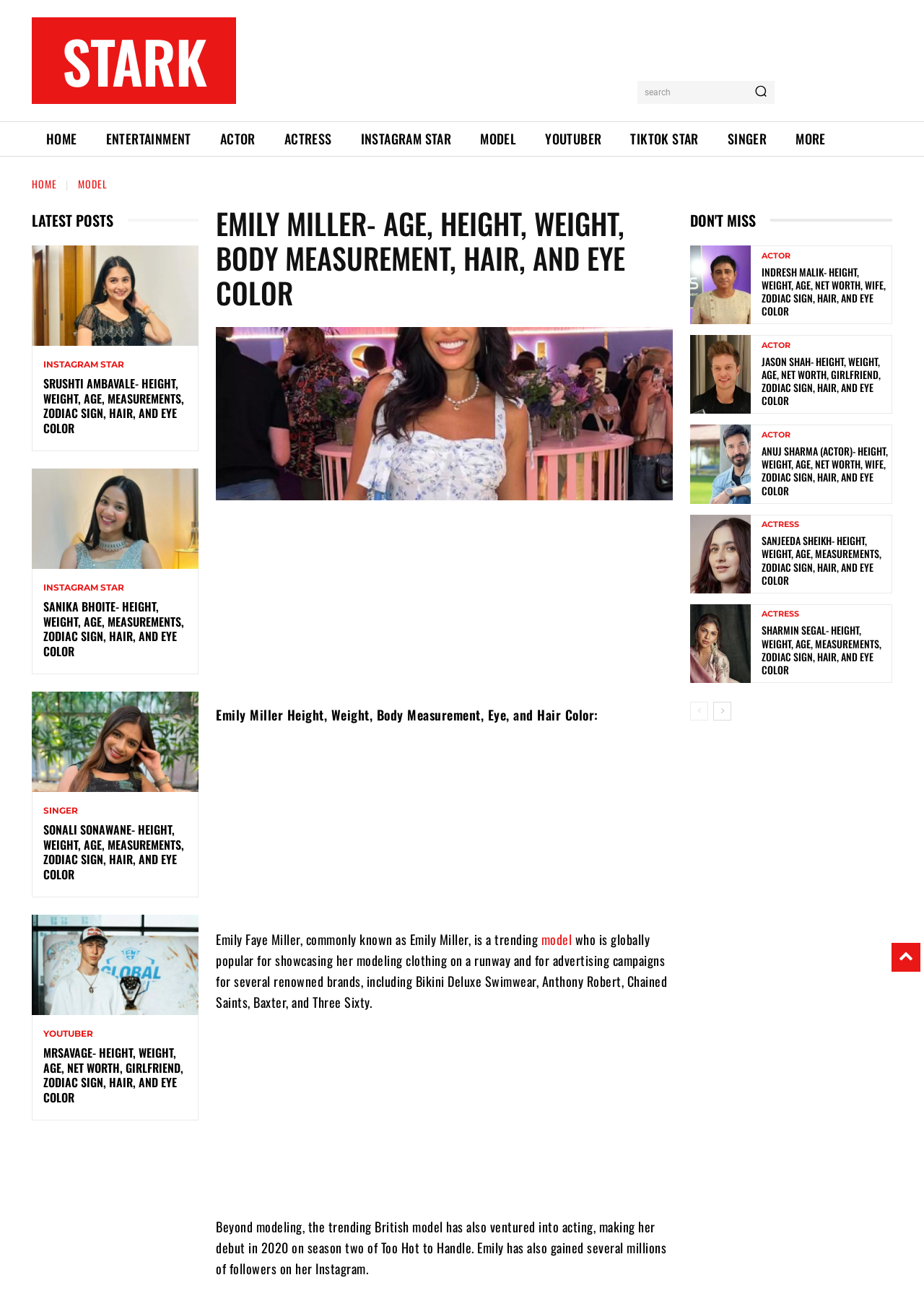Please answer the following question using a single word or phrase: How many latest posts are listed on the webpage?

5